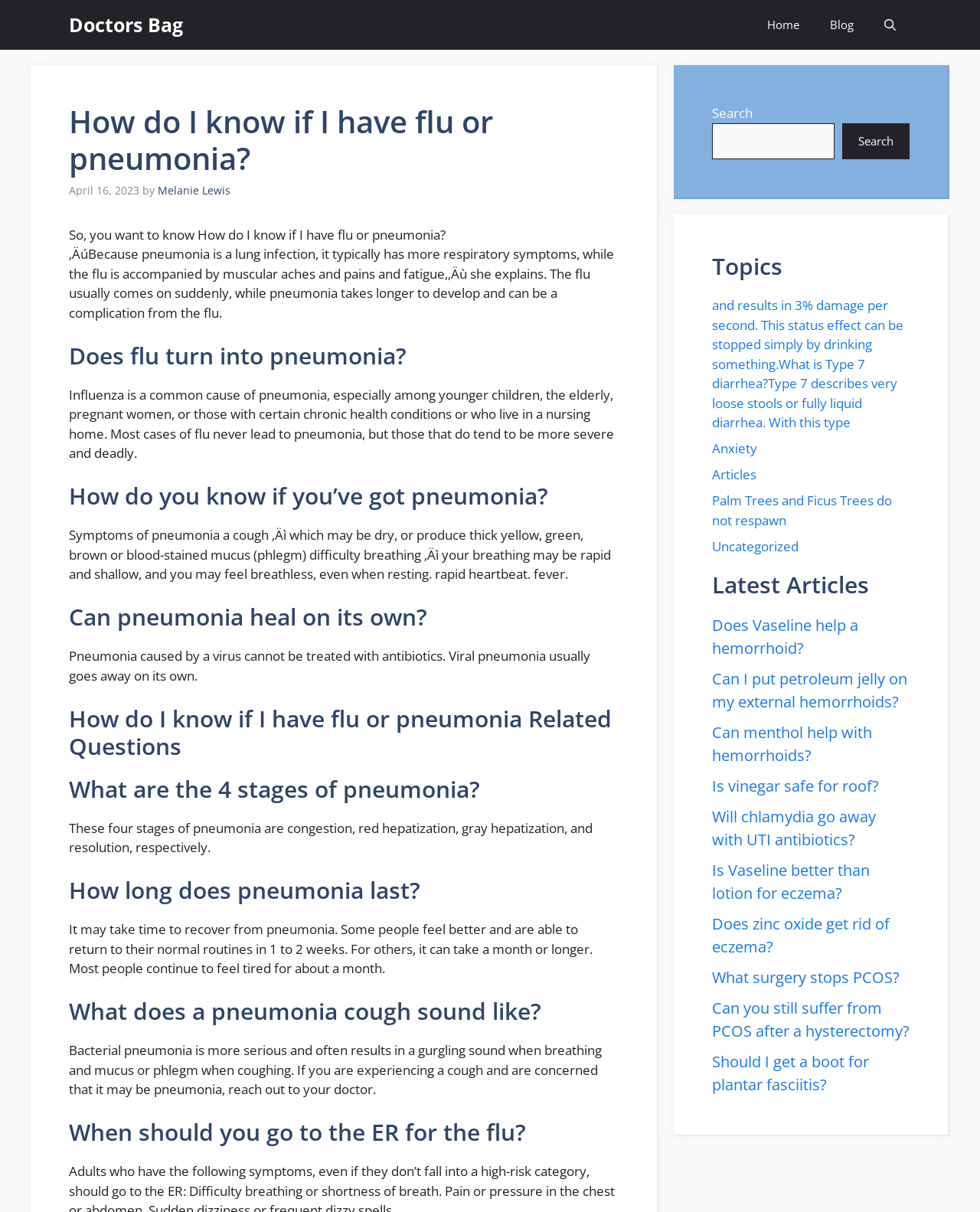Please identify the bounding box coordinates of the element that needs to be clicked to perform the following instruction: "Read the article about 'Does flu turn into pneumonia?'".

[0.07, 0.282, 0.631, 0.305]